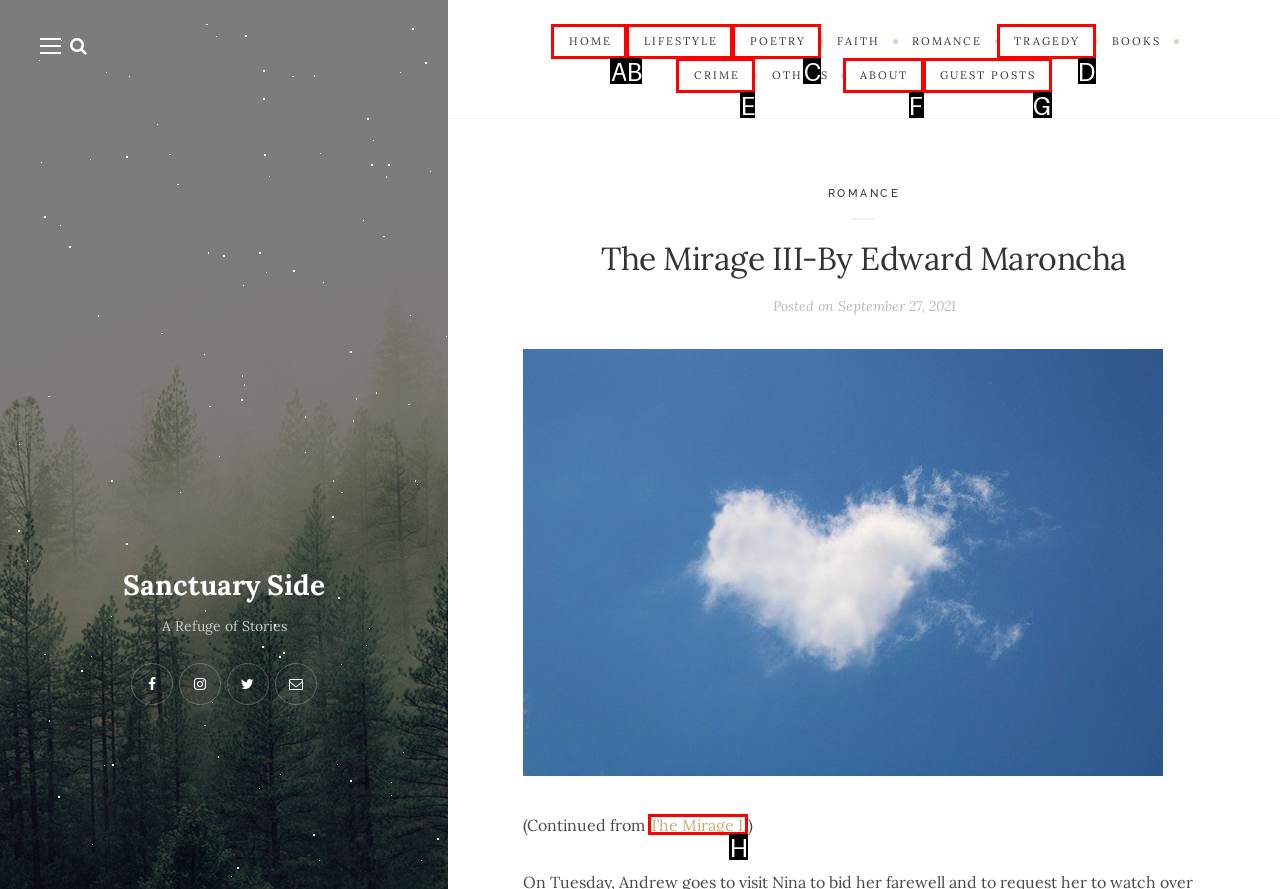Assess the description: The Mirage II and select the option that matches. Provide the letter of the chosen option directly from the given choices.

H